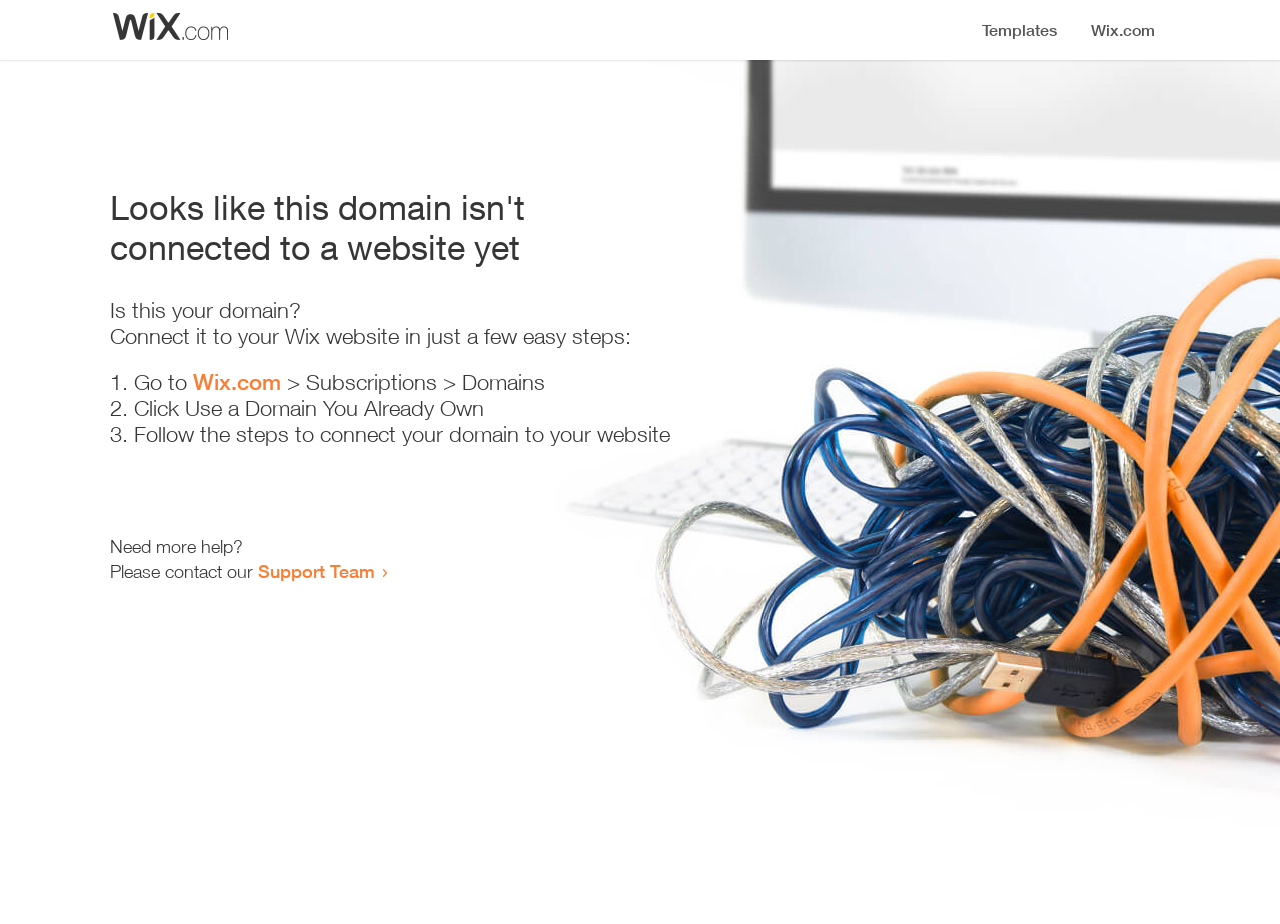Extract the bounding box coordinates for the described element: "Support Team". The coordinates should be represented as four float numbers between 0 and 1: [left, top, right, bottom].

[0.202, 0.606, 0.293, 0.63]